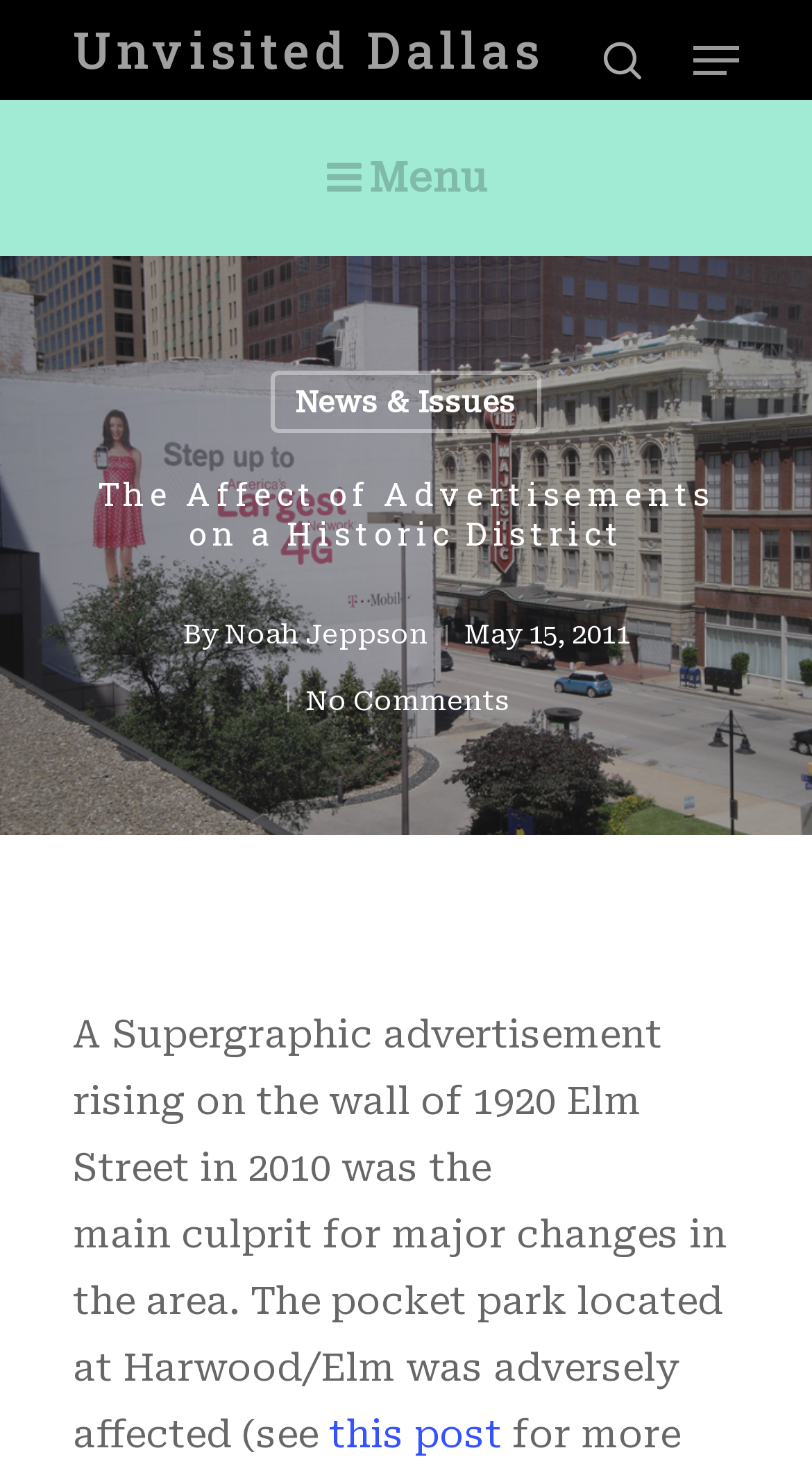From the element description: "News & Issues", extract the bounding box coordinates of the UI element. The coordinates should be expressed as four float numbers between 0 and 1, in the order [left, top, right, bottom].

[0.332, 0.251, 0.665, 0.294]